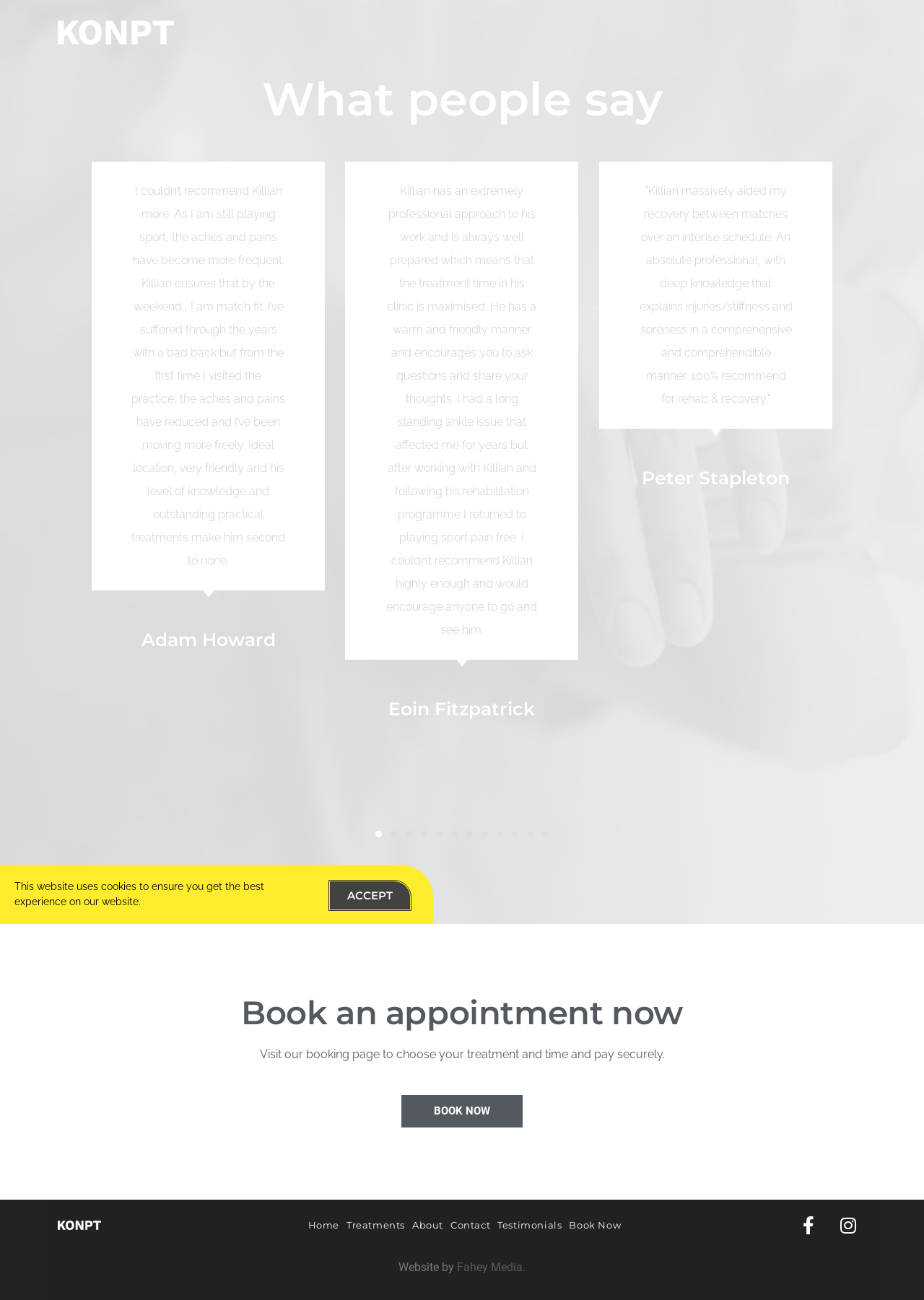Can you specify the bounding box coordinates of the area that needs to be clicked to fulfill the following instruction: "Go to the About page"?

[0.36, 0.012, 0.425, 0.038]